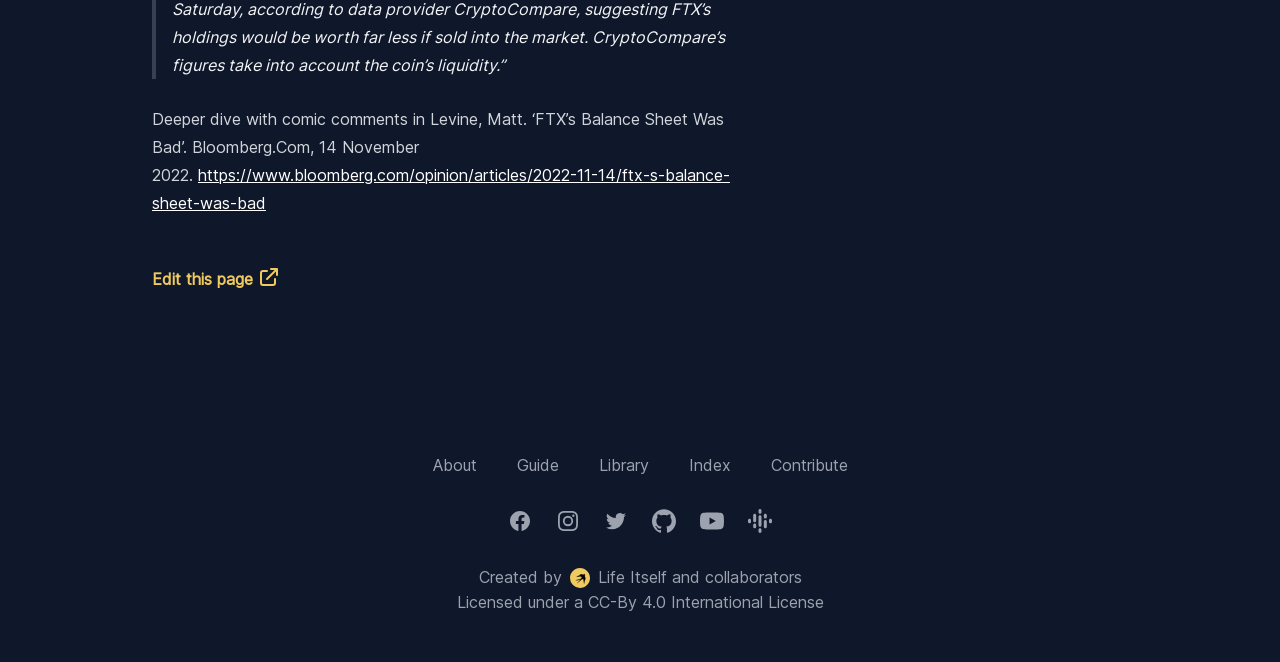From the screenshot, find the bounding box of the UI element matching this description: "Falcons Hollow". Supply the bounding box coordinates in the form [left, top, right, bottom], each a float between 0 and 1.

None